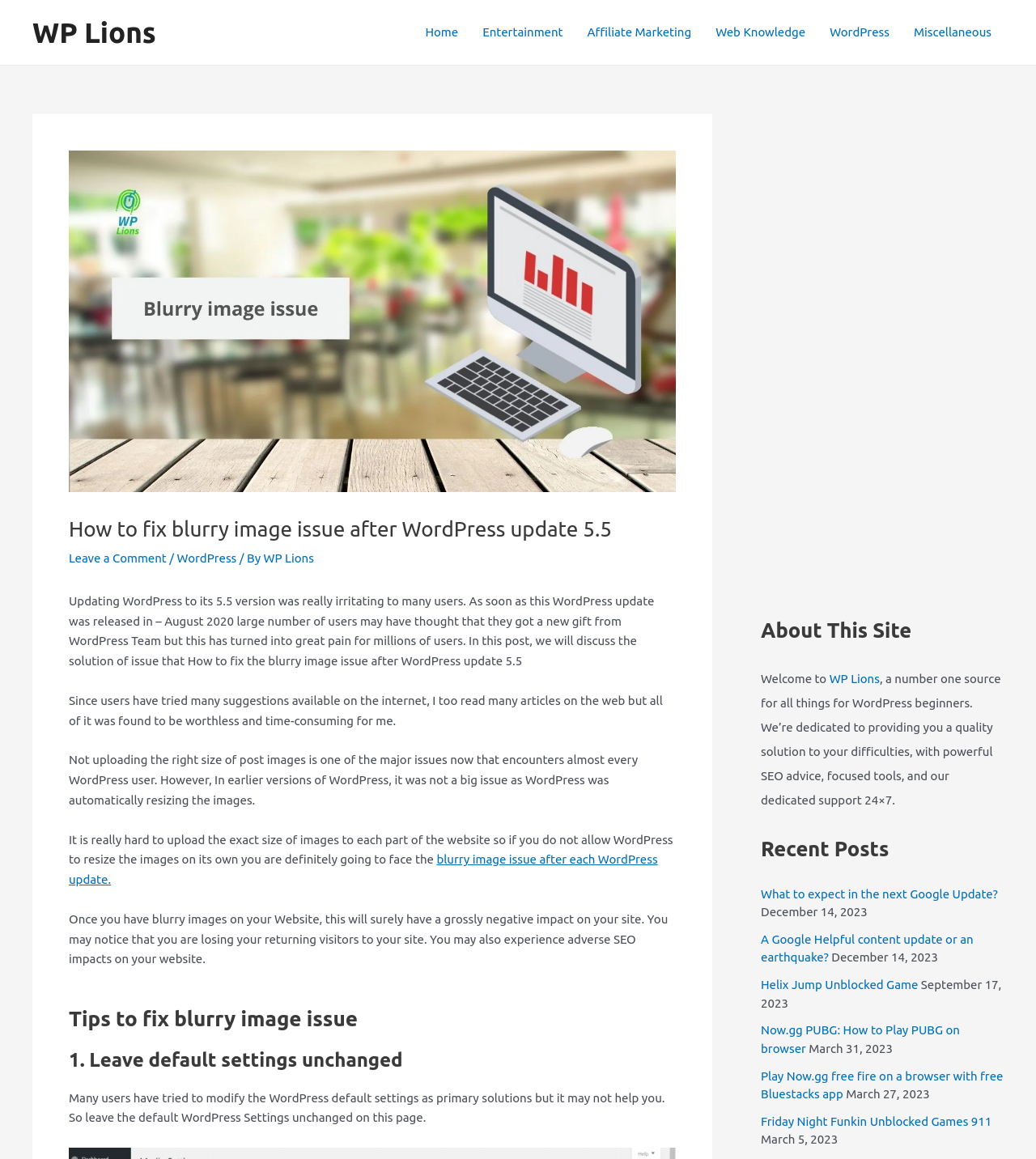What is the author of the post?
Deliver a detailed and extensive answer to the question.

The author of the post is mentioned at the bottom of the webpage, where it says 'By WP Lions'. This suggests that the author of the post is WP Lions, which is also the name of the website.